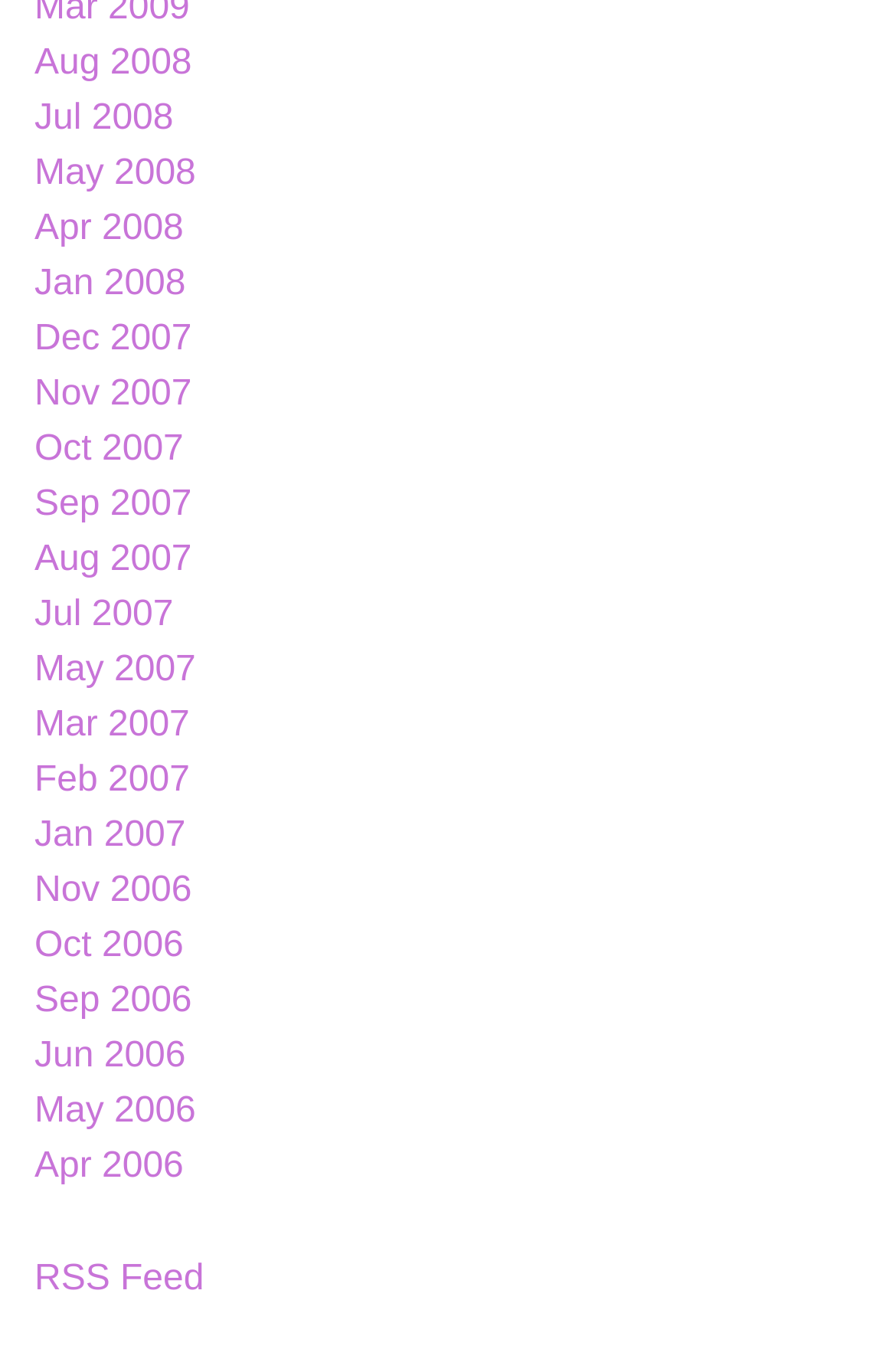What are the links on the webpage?
Answer the question based on the image using a single word or a brief phrase.

Archive links